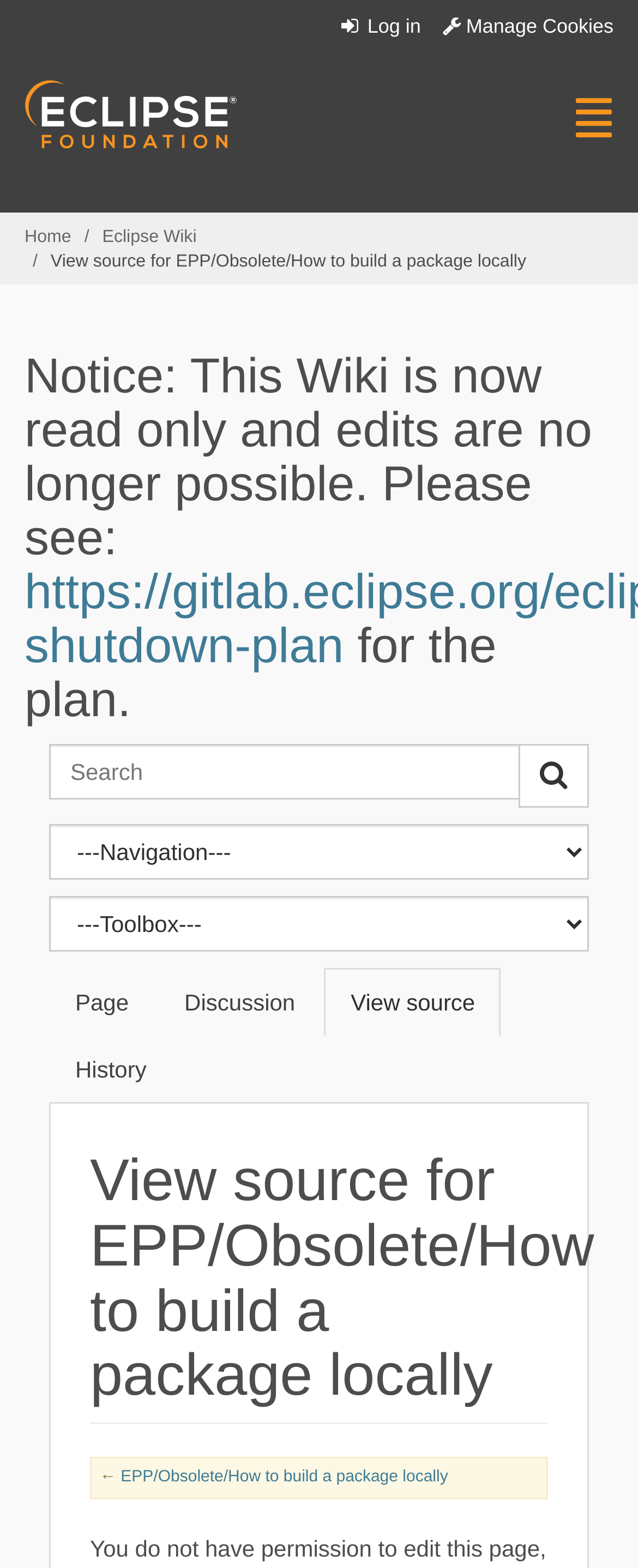What is the notice at the top of the page about?
Please ensure your answer is as detailed and informative as possible.

The notice at the top of the page has a heading 'Notice: This Wiki is now read only and edits are no longer possible.' and provides a link to a wiki shutdown plan, which suggests that the wiki is being shut down and is no longer accepting edits.